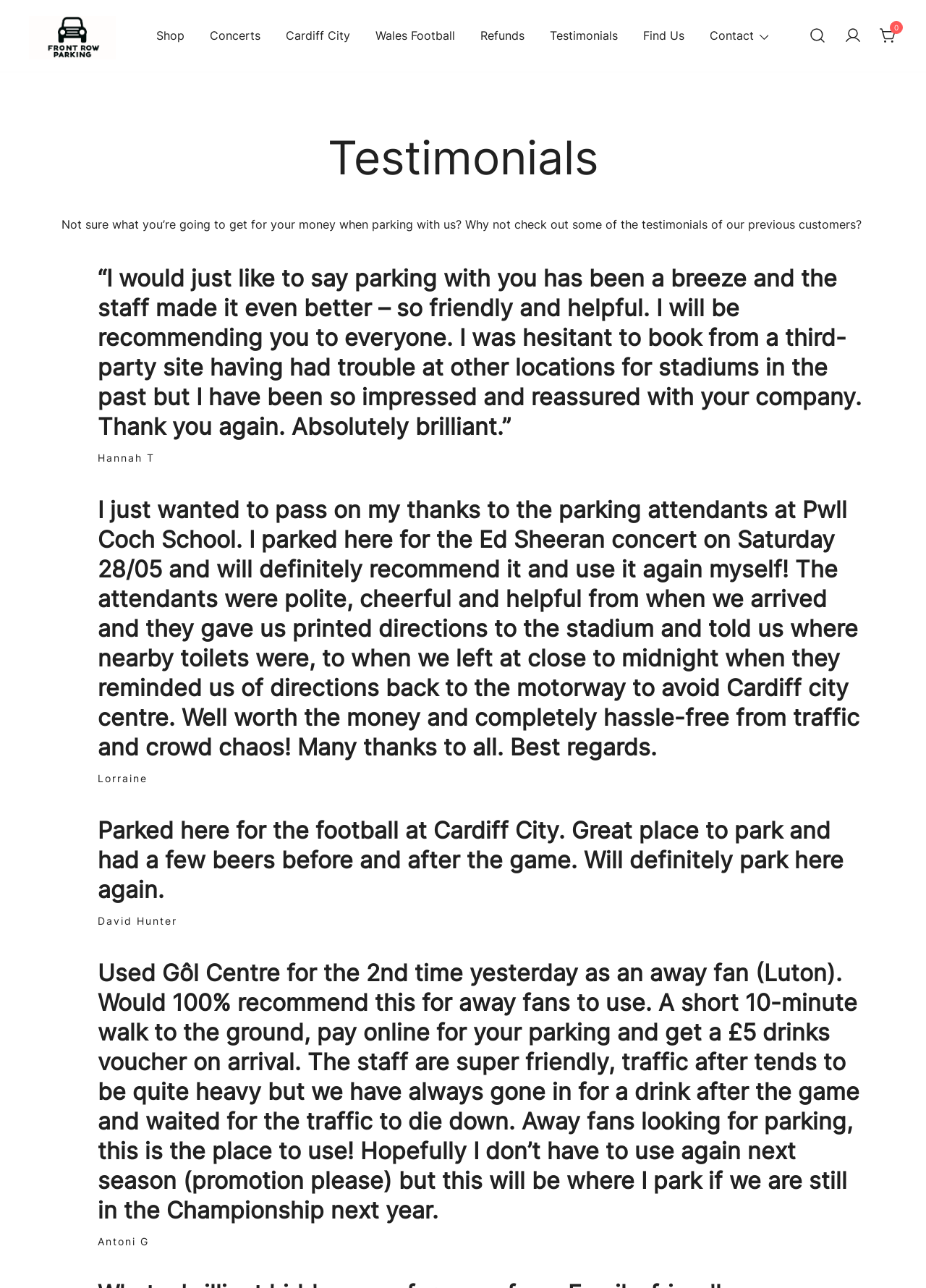Provide a single word or phrase answer to the question: 
What is the name of the company?

Front Row Parking